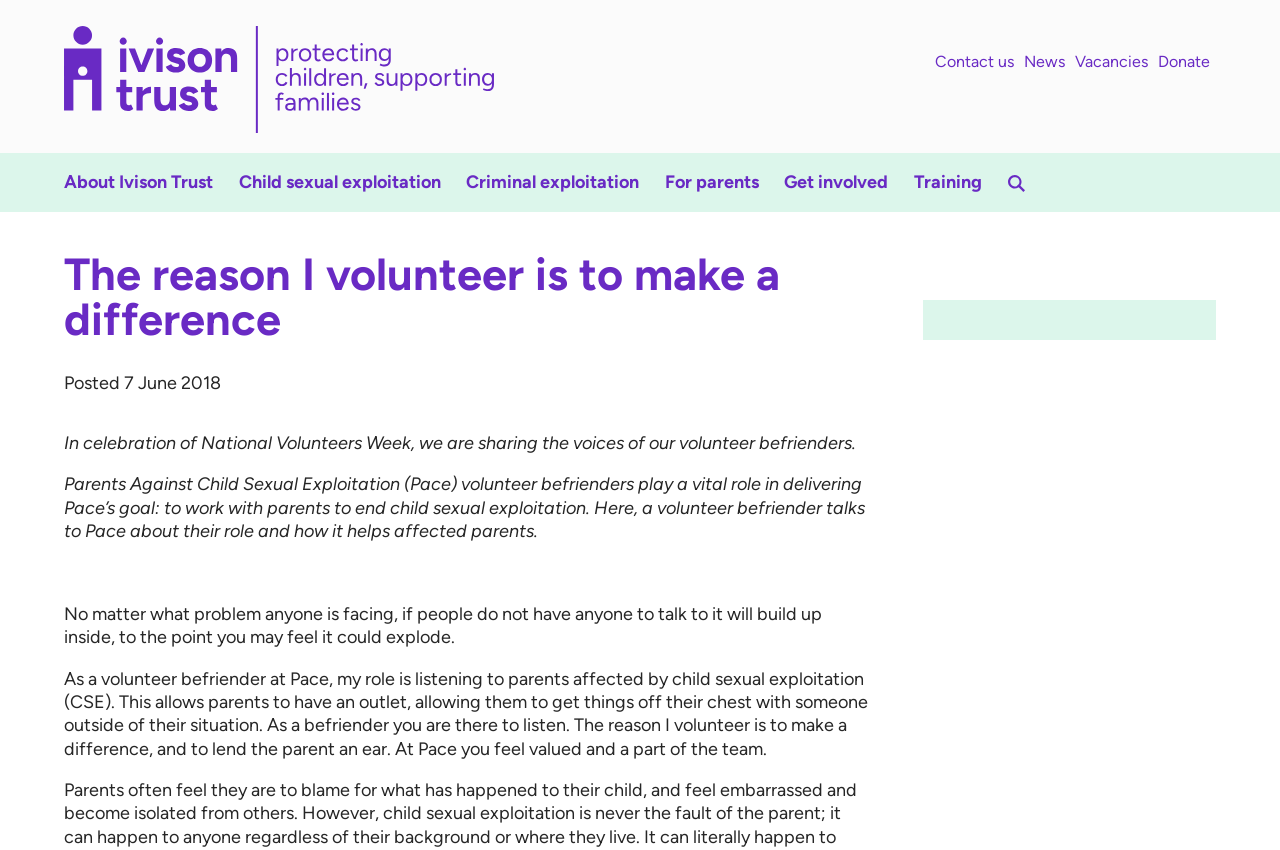Predict the bounding box coordinates of the area that should be clicked to accomplish the following instruction: "Get involved with the organization". The bounding box coordinates should consist of four float numbers between 0 and 1, i.e., [left, top, right, bottom].

[0.613, 0.192, 0.694, 0.238]